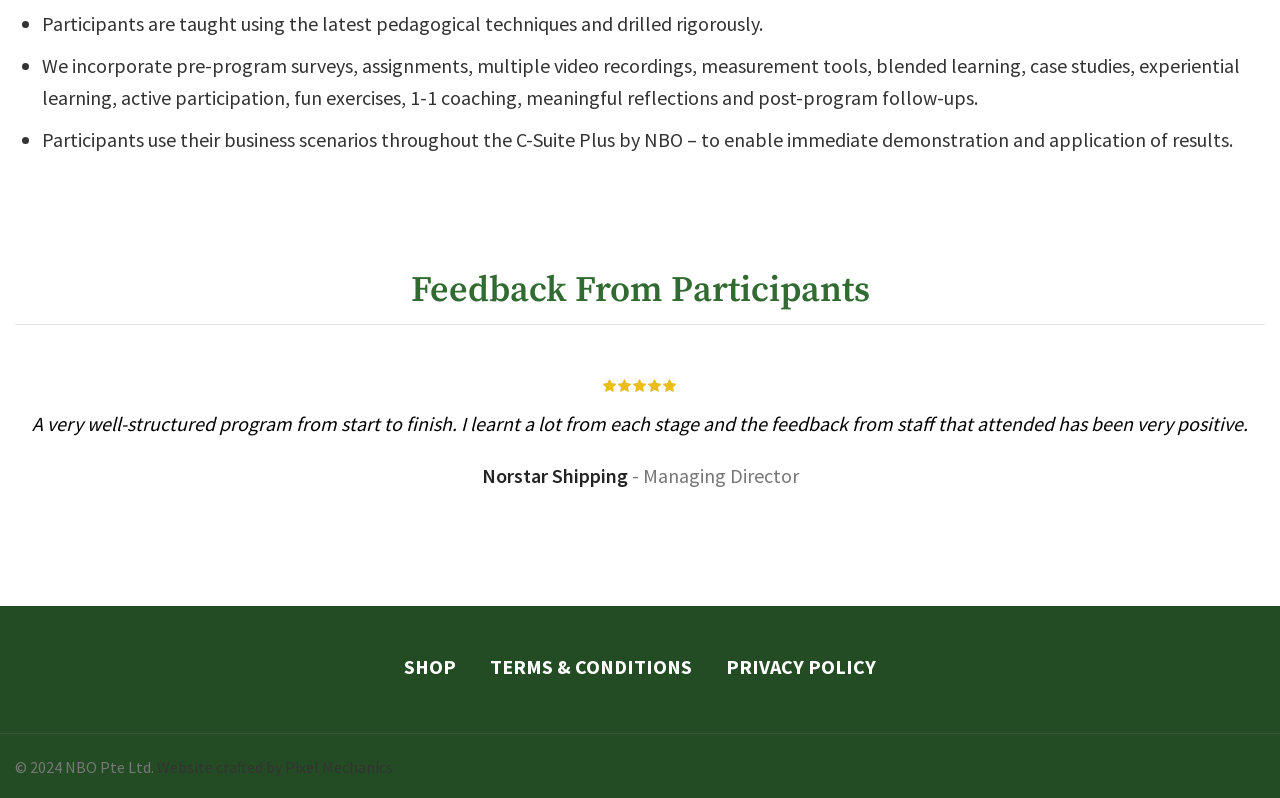Using the image as a reference, answer the following question in as much detail as possible:
What is taught to participants using the latest pedagogical techniques?

According to the webpage, participants are taught using the latest pedagogical techniques and drilled rigorously, as mentioned in the first bullet point.